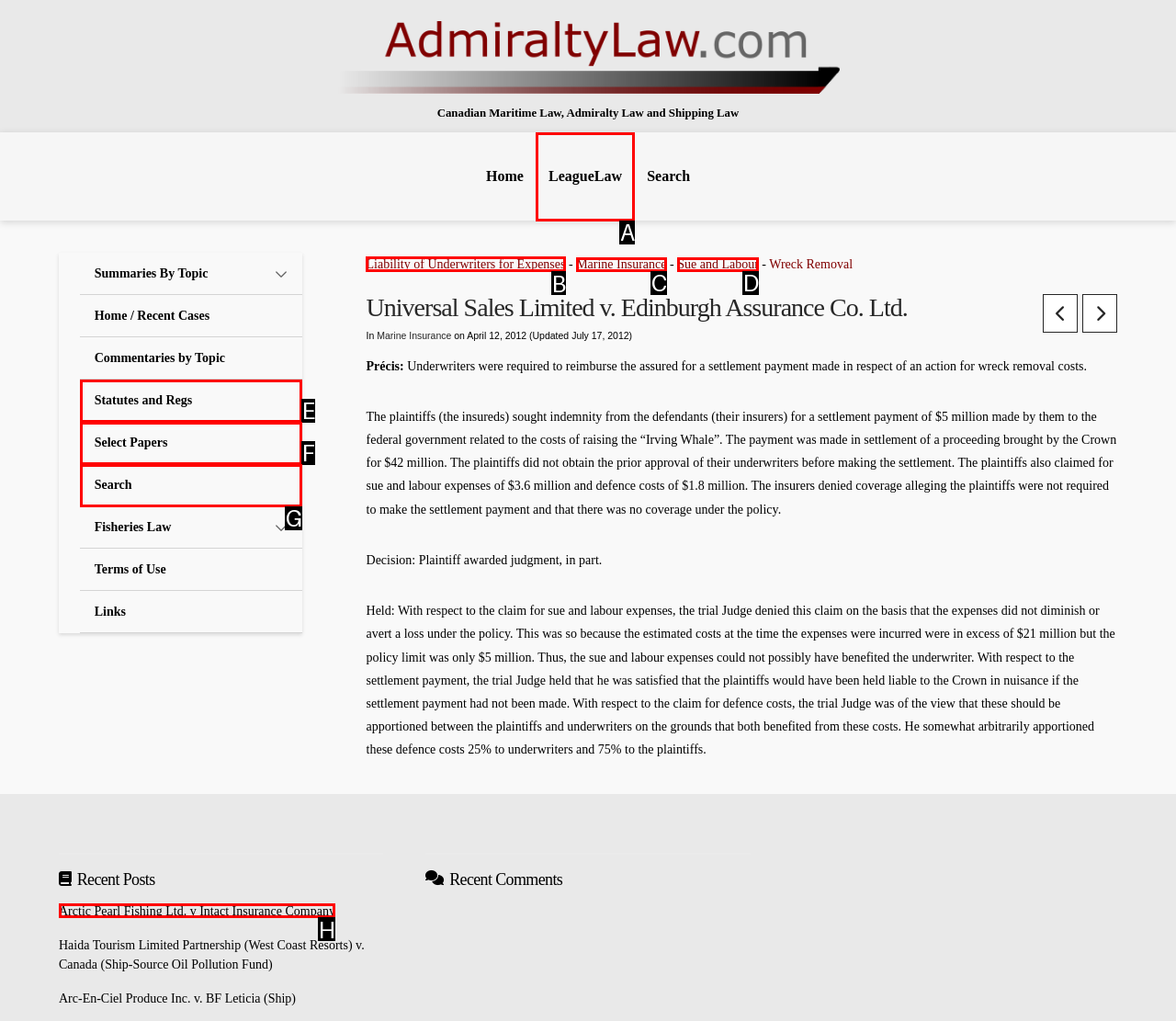Select the right option to accomplish this task: Read about 'Liability of Underwriters for Expenses'. Reply with the letter corresponding to the correct UI element.

B